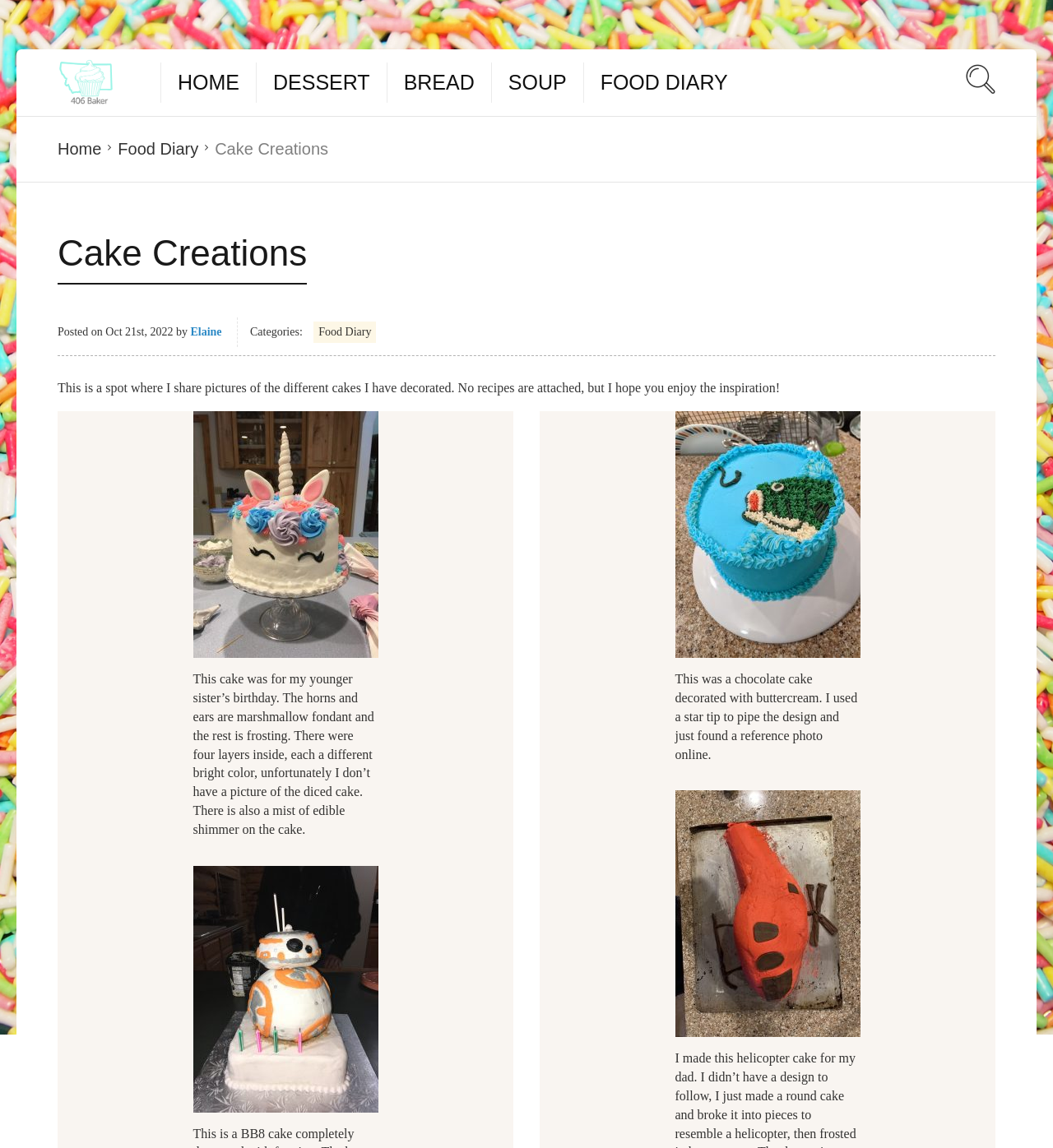Please locate the bounding box coordinates of the element's region that needs to be clicked to follow the instruction: "View Food Diary". The bounding box coordinates should be provided as four float numbers between 0 and 1, i.e., [left, top, right, bottom].

[0.298, 0.28, 0.357, 0.299]